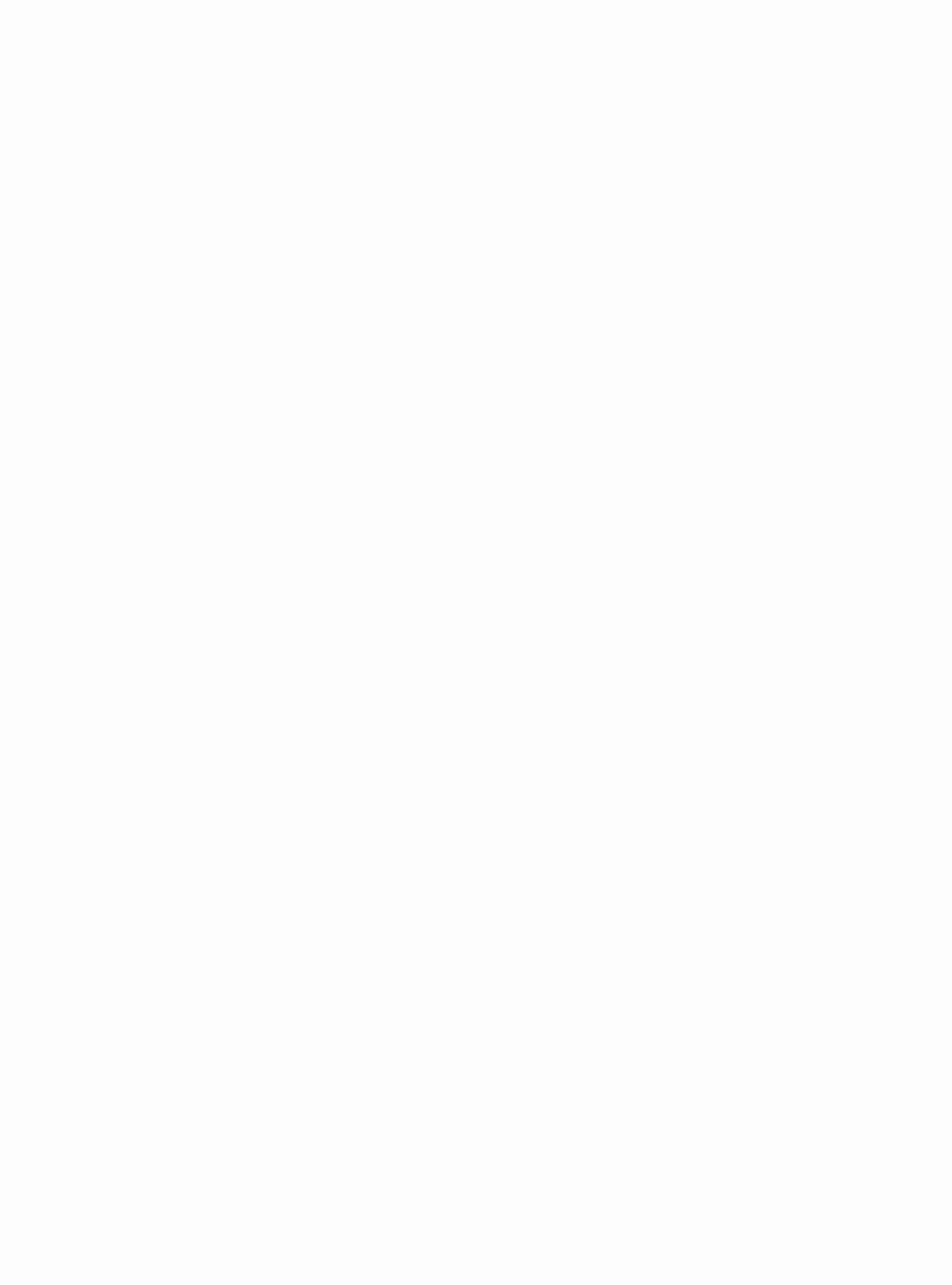Who is the guest in this episode?
Observe the image and answer the question with a one-word or short phrase response.

Tsilli Pines